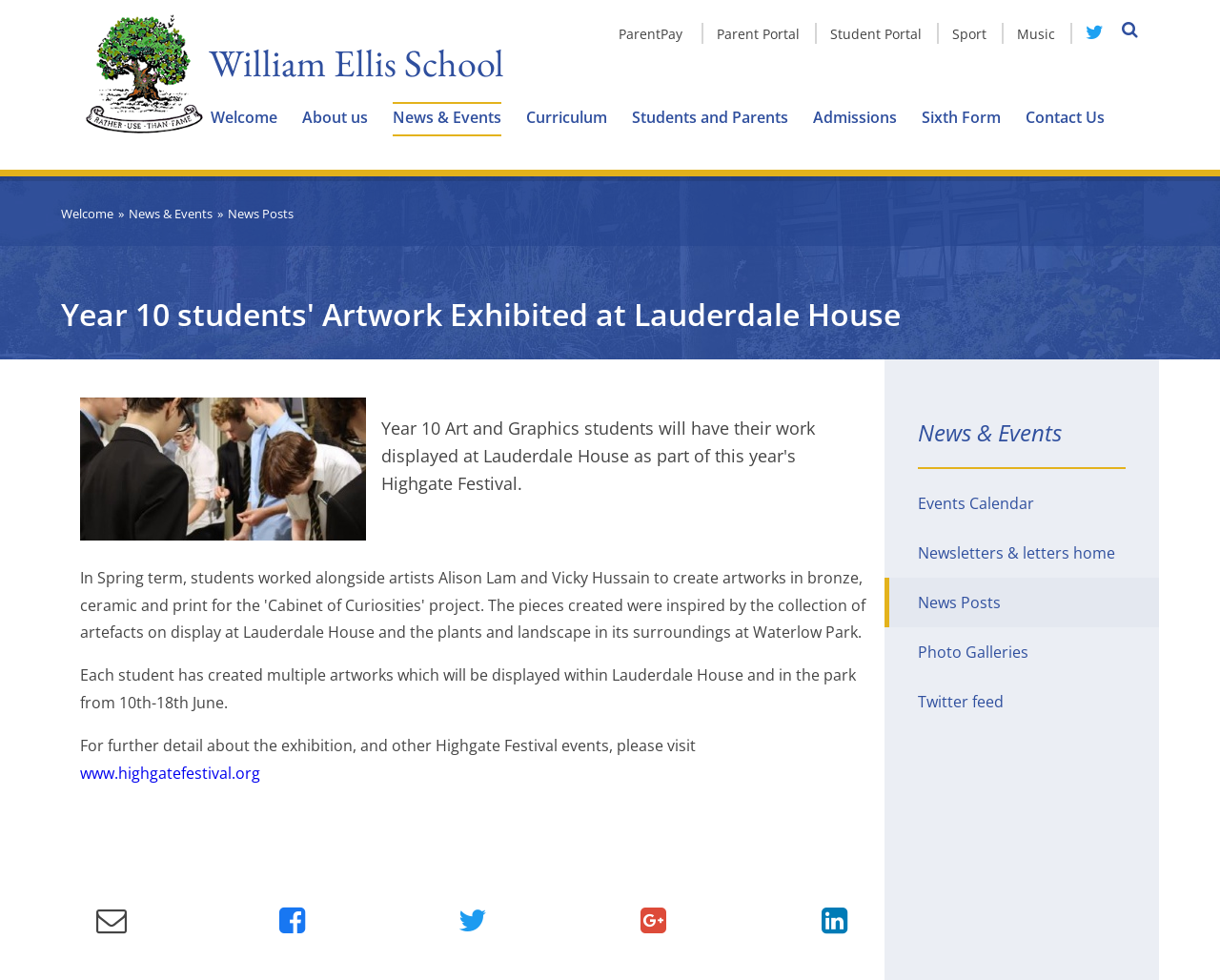Identify the bounding box coordinates of the clickable region necessary to fulfill the following instruction: "Click on the 'ParentPay' link". The bounding box coordinates should be four float numbers between 0 and 1, i.e., [left, top, right, bottom].

[0.507, 0.025, 0.562, 0.044]